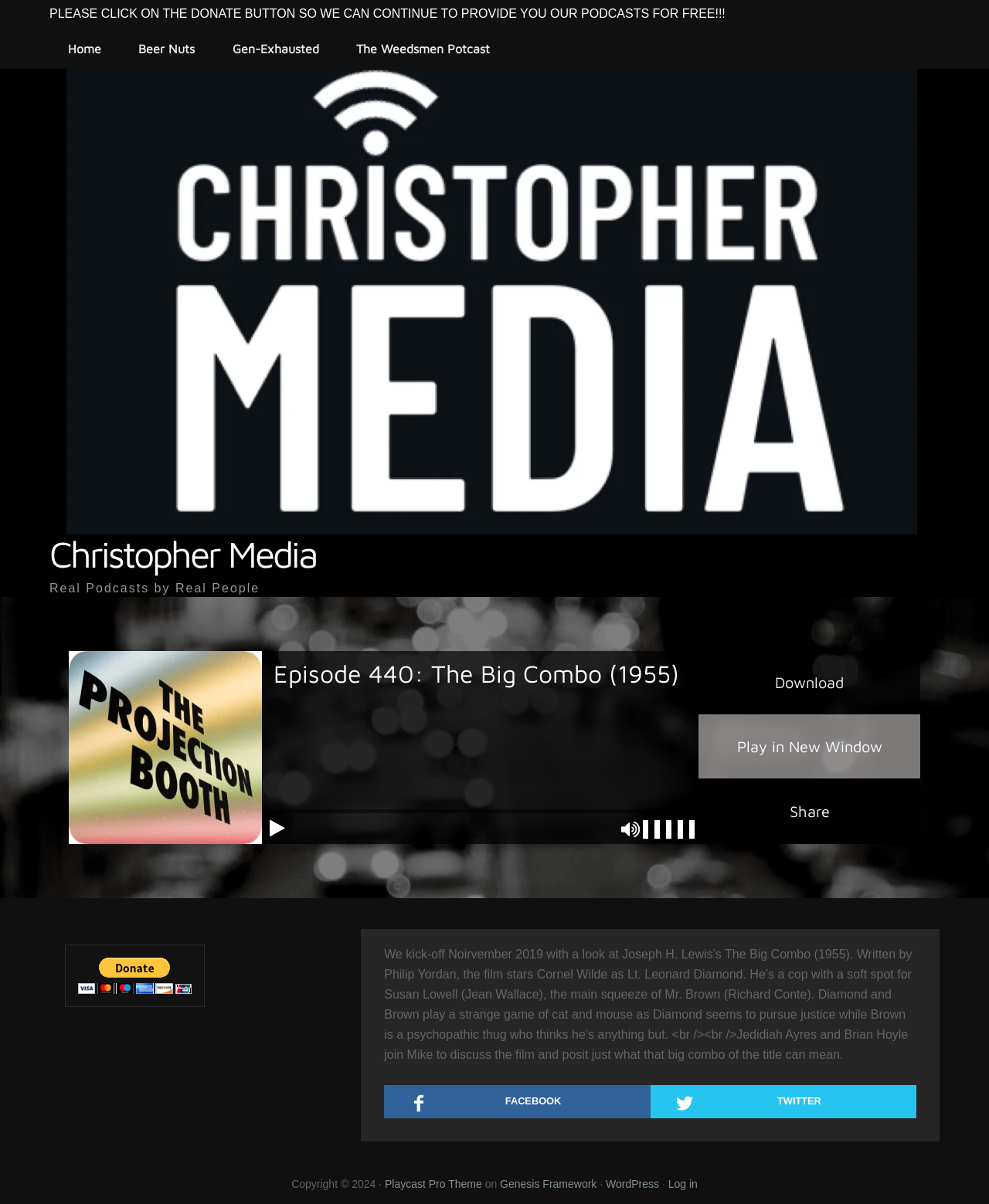Using the webpage screenshot, locate the HTML element that fits the following description and provide its bounding box: "twitter".

[0.657, 0.901, 0.927, 0.929]